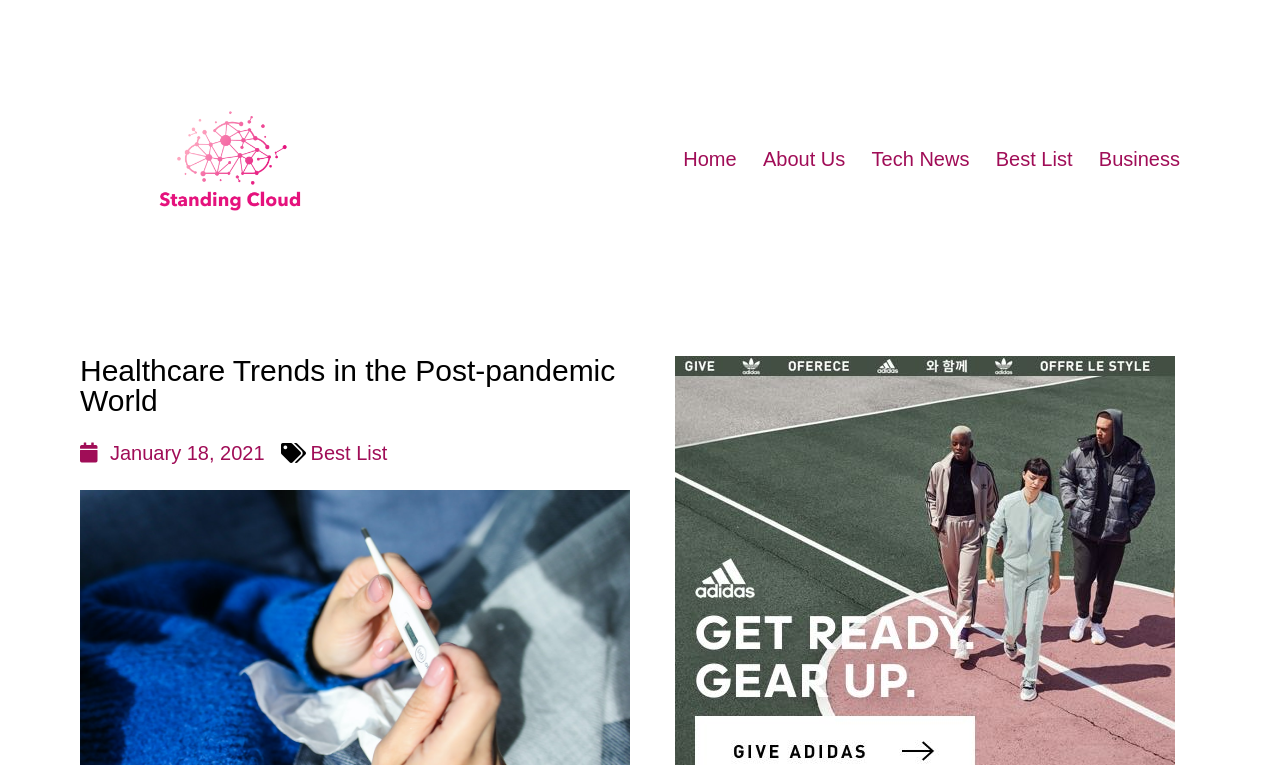Reply to the question with a brief word or phrase: When was the article published?

January 18, 2021